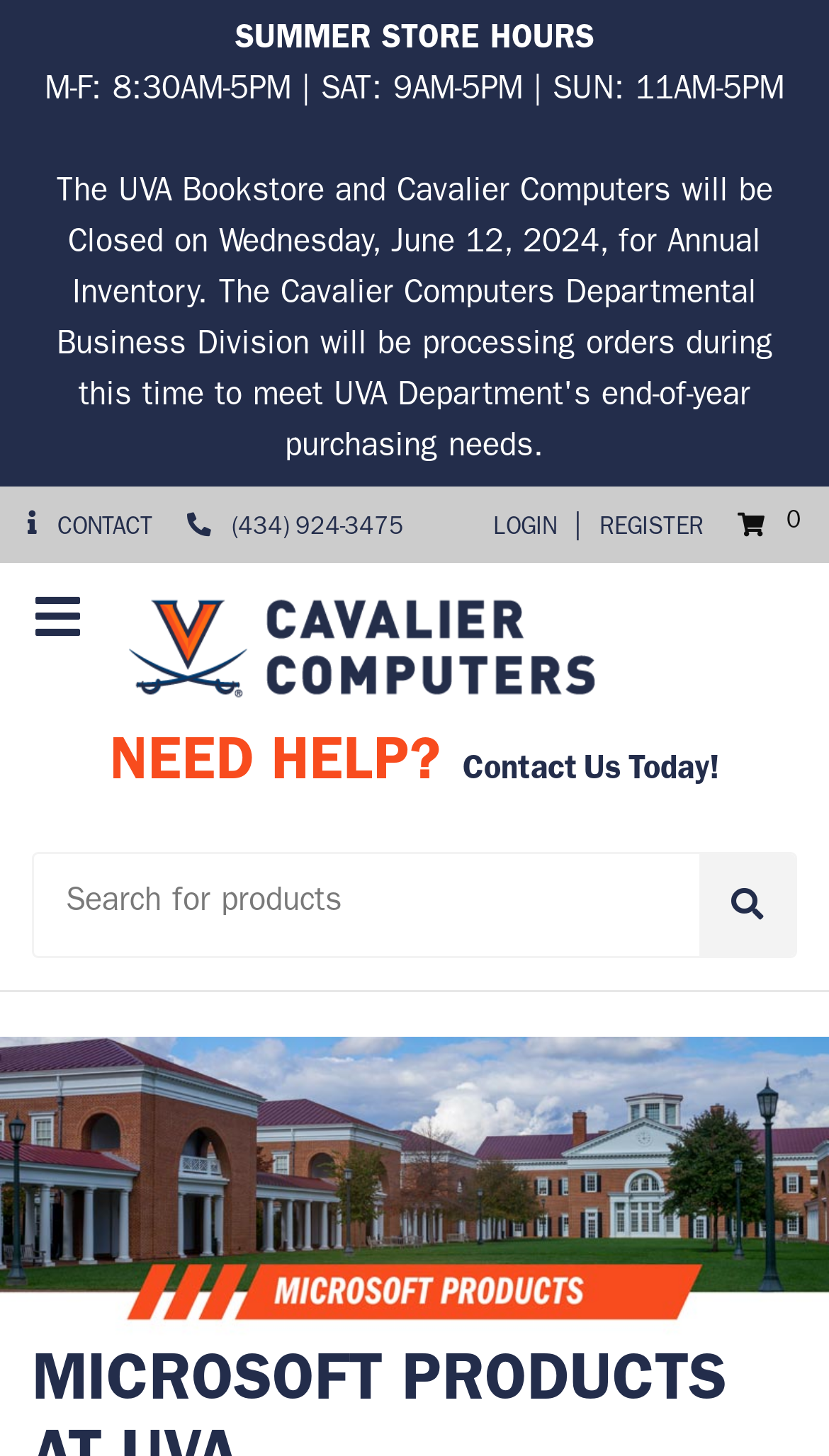Show me the bounding box coordinates of the clickable region to achieve the task as per the instruction: "Search for products".

[0.041, 0.586, 0.75, 0.656]